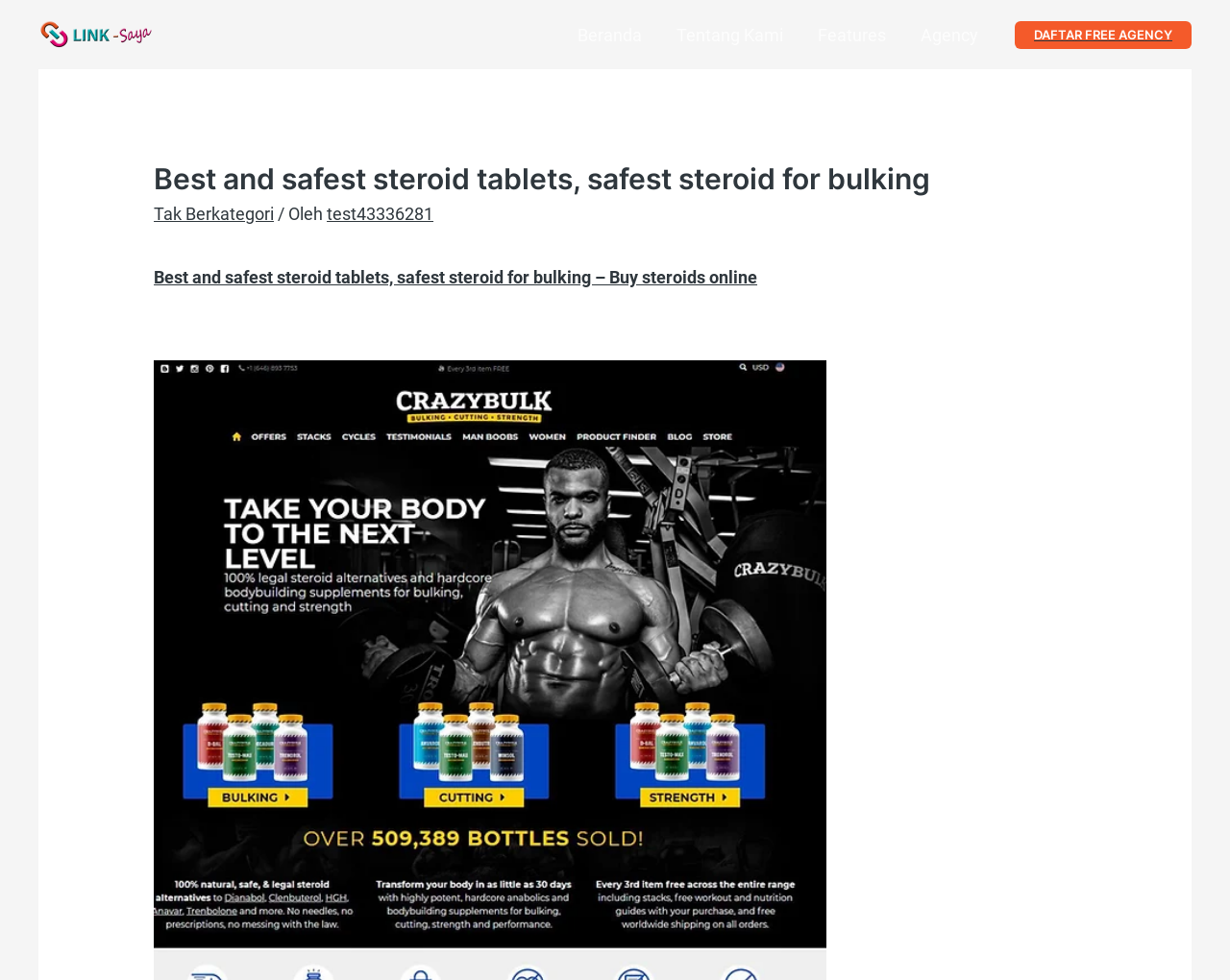Provide a single word or phrase to answer the given question: 
How many steroid-related links are present on the webpage?

3